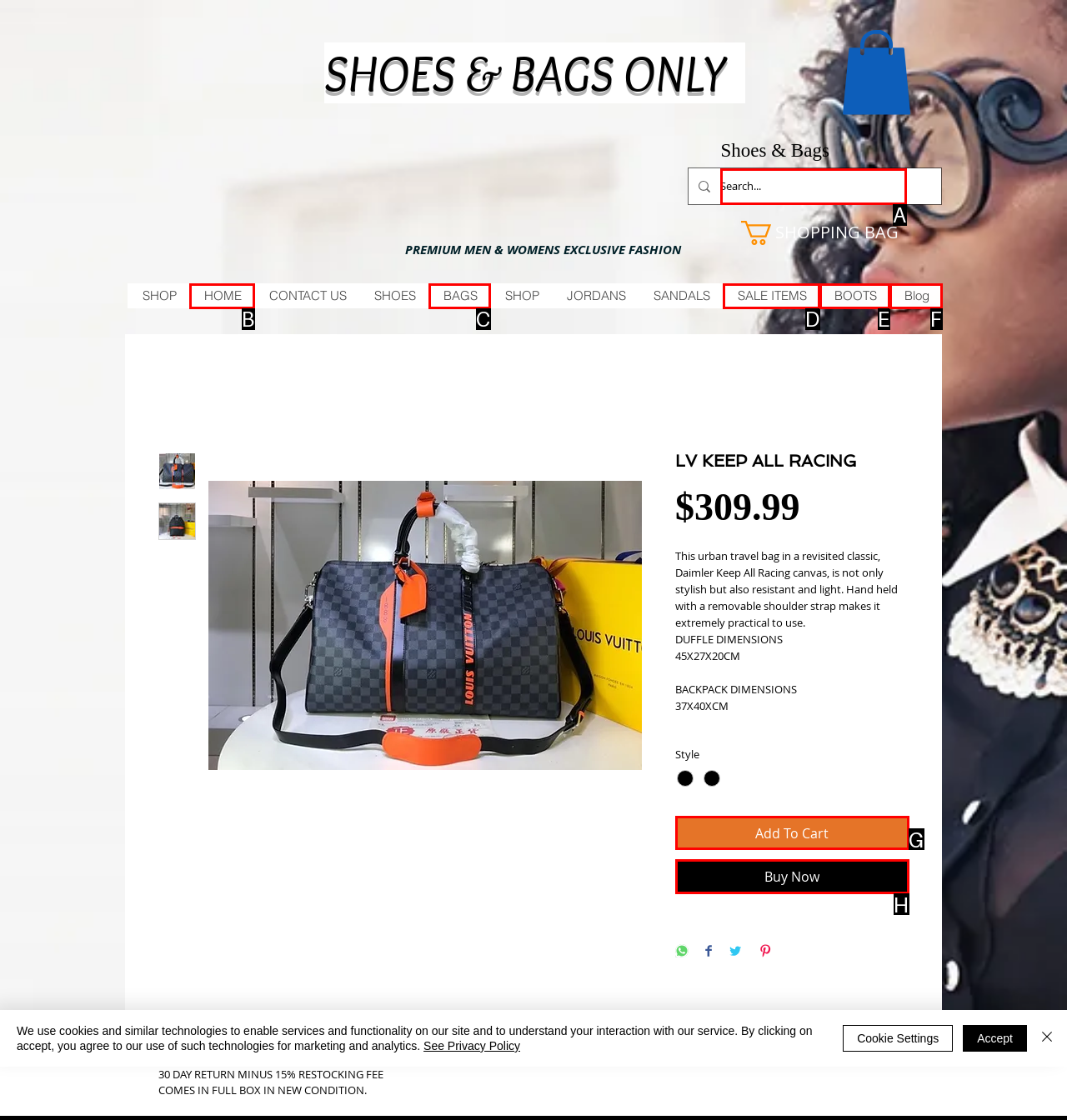Identify which option matches the following description: aria-label="Search..." name="q" placeholder="Search..."
Answer by giving the letter of the correct option directly.

A